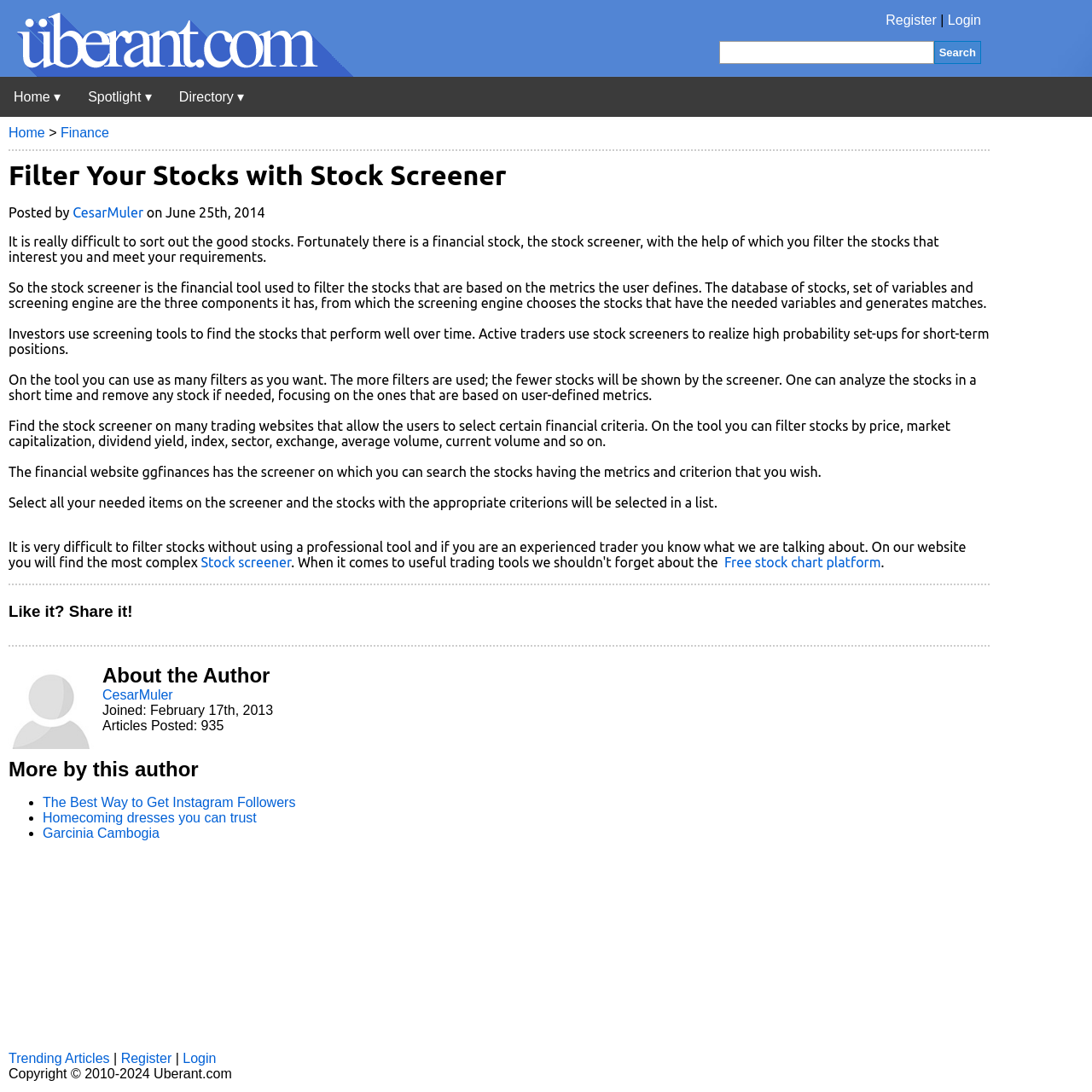Pinpoint the bounding box coordinates of the element to be clicked to execute the instruction: "Go to the home page".

[0.0, 0.07, 0.068, 0.107]